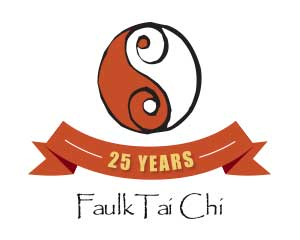Based on the image, please elaborate on the answer to the following question:
What is the main color of the yin-yang symbol?

The caption describes the yin-yang symbol as 'predominantly black and white with artistic swirls', indicating that the main colors of the symbol are black and white.